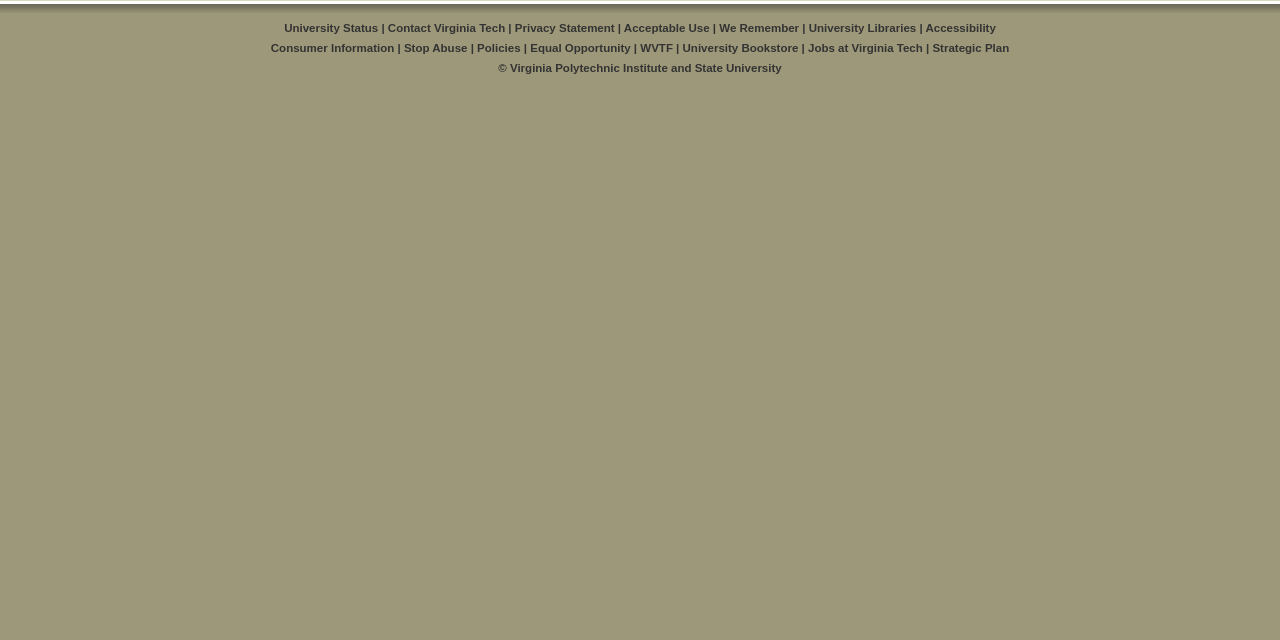Please find the bounding box for the following UI element description. Provide the coordinates in (top-left x, top-left y, bottom-right x, bottom-right y) format, with values between 0 and 1: Policies

[0.373, 0.066, 0.407, 0.084]